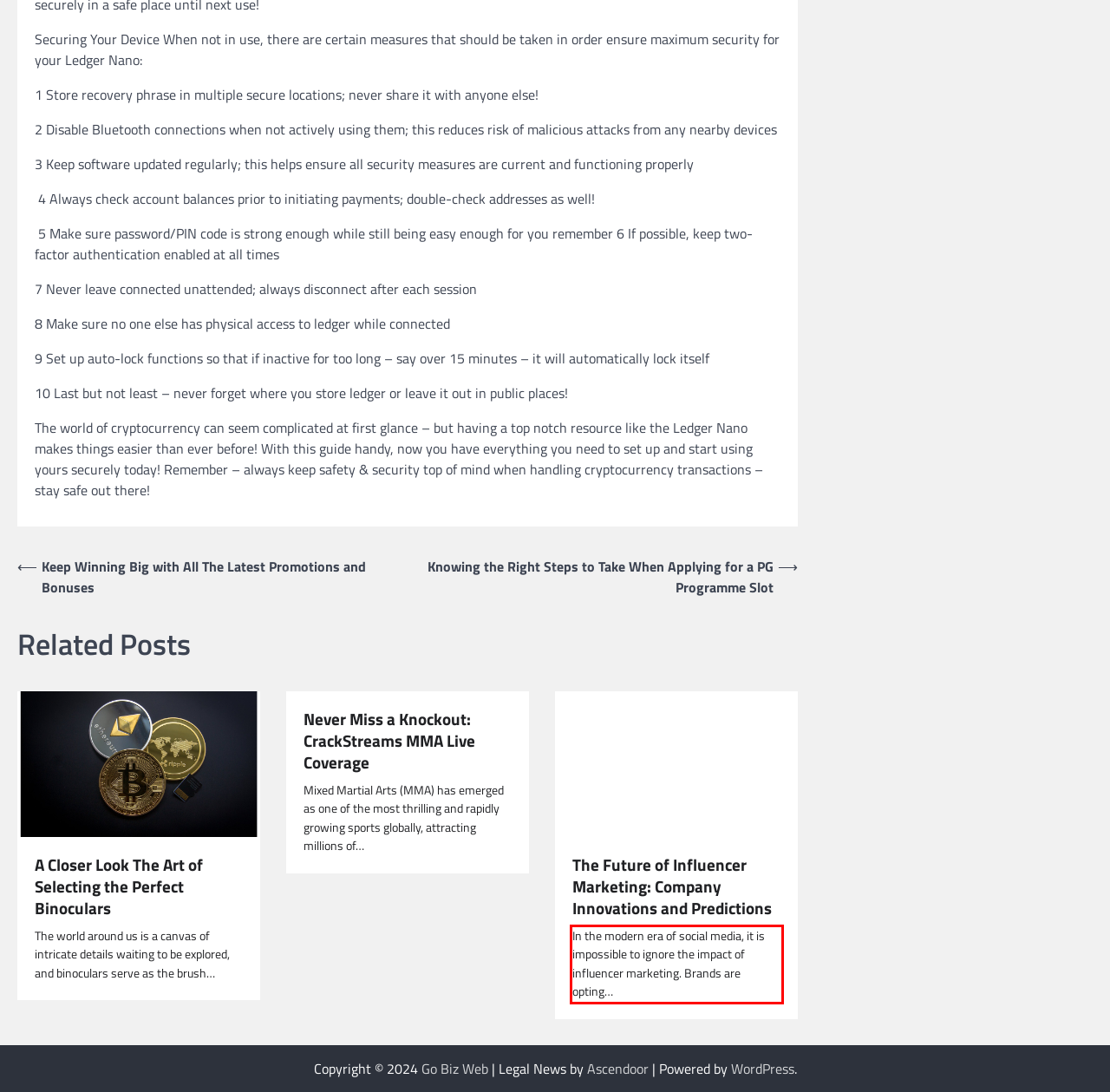Analyze the screenshot of the webpage that features a red bounding box and recognize the text content enclosed within this red bounding box.

In the modern era of social media, it is impossible to ignore the impact of influencer marketing. Brands are opting…